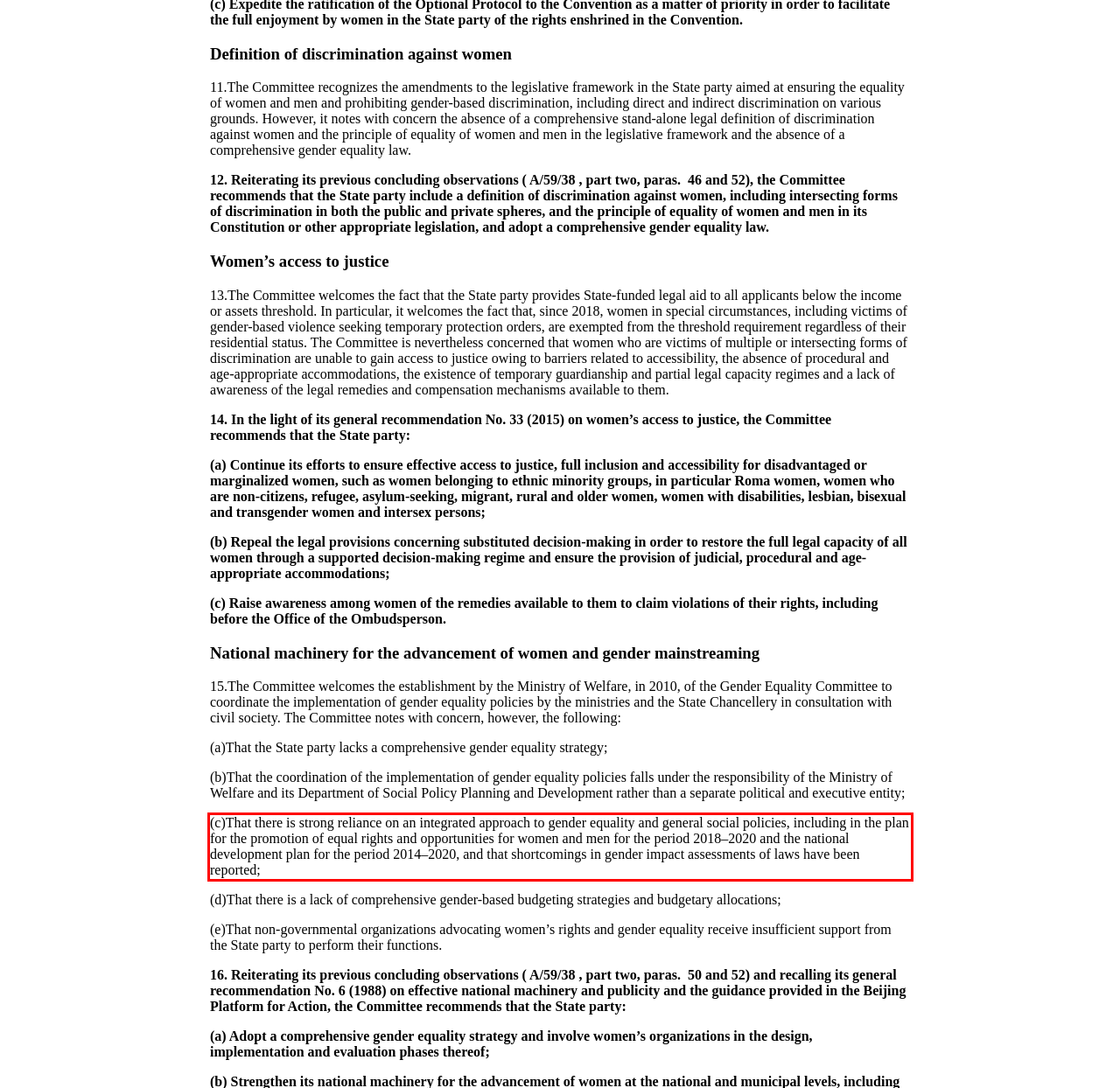You have a screenshot with a red rectangle around a UI element. Recognize and extract the text within this red bounding box using OCR.

(c)That there is strong reliance on an integrated approach to gender equality and general social policies, including in the plan for the promotion of equal rights and opportunities for women and men for the period 2018–2020 and the national development plan for the period 2014–2020, and that shortcomings in gender impact assessments of laws have been reported;